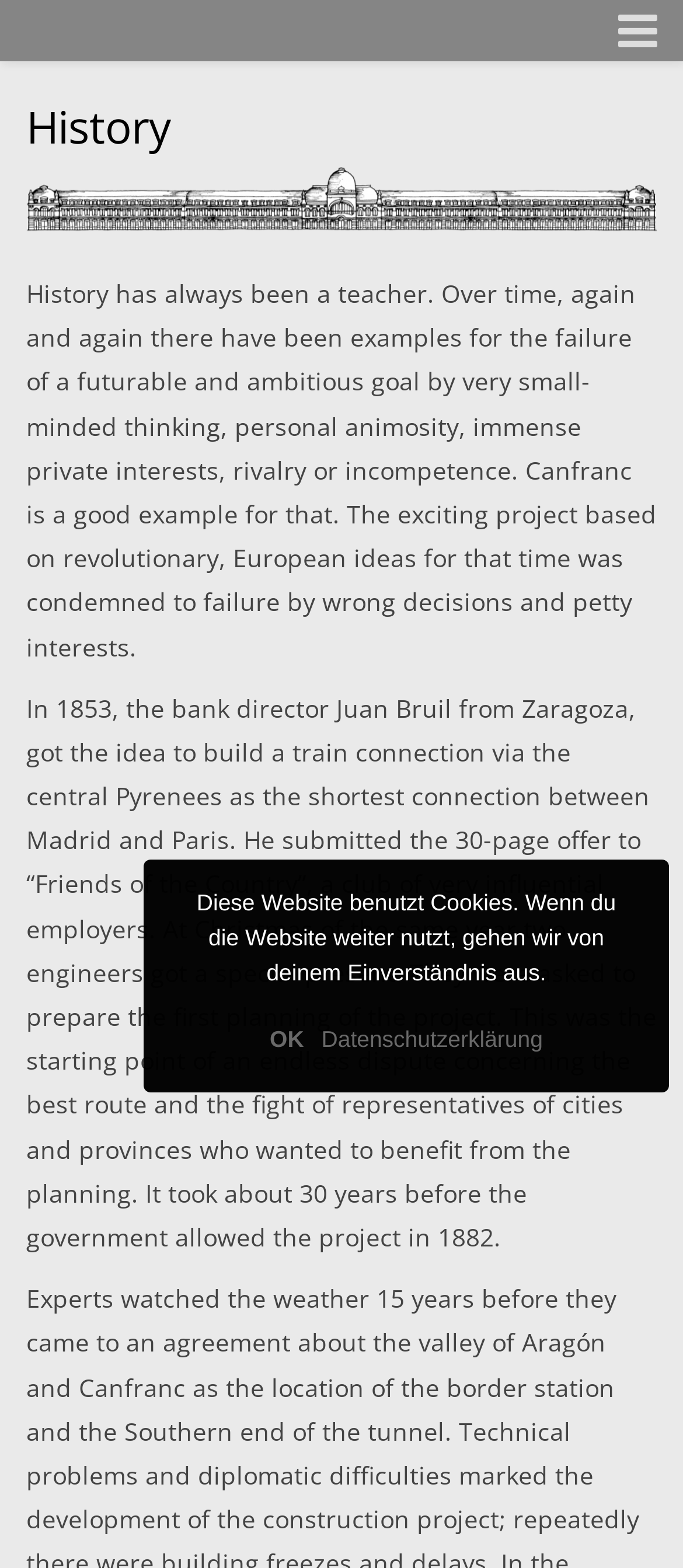Provide your answer in a single word or phrase: 
What is the name of the photographer?

Matthias Maas